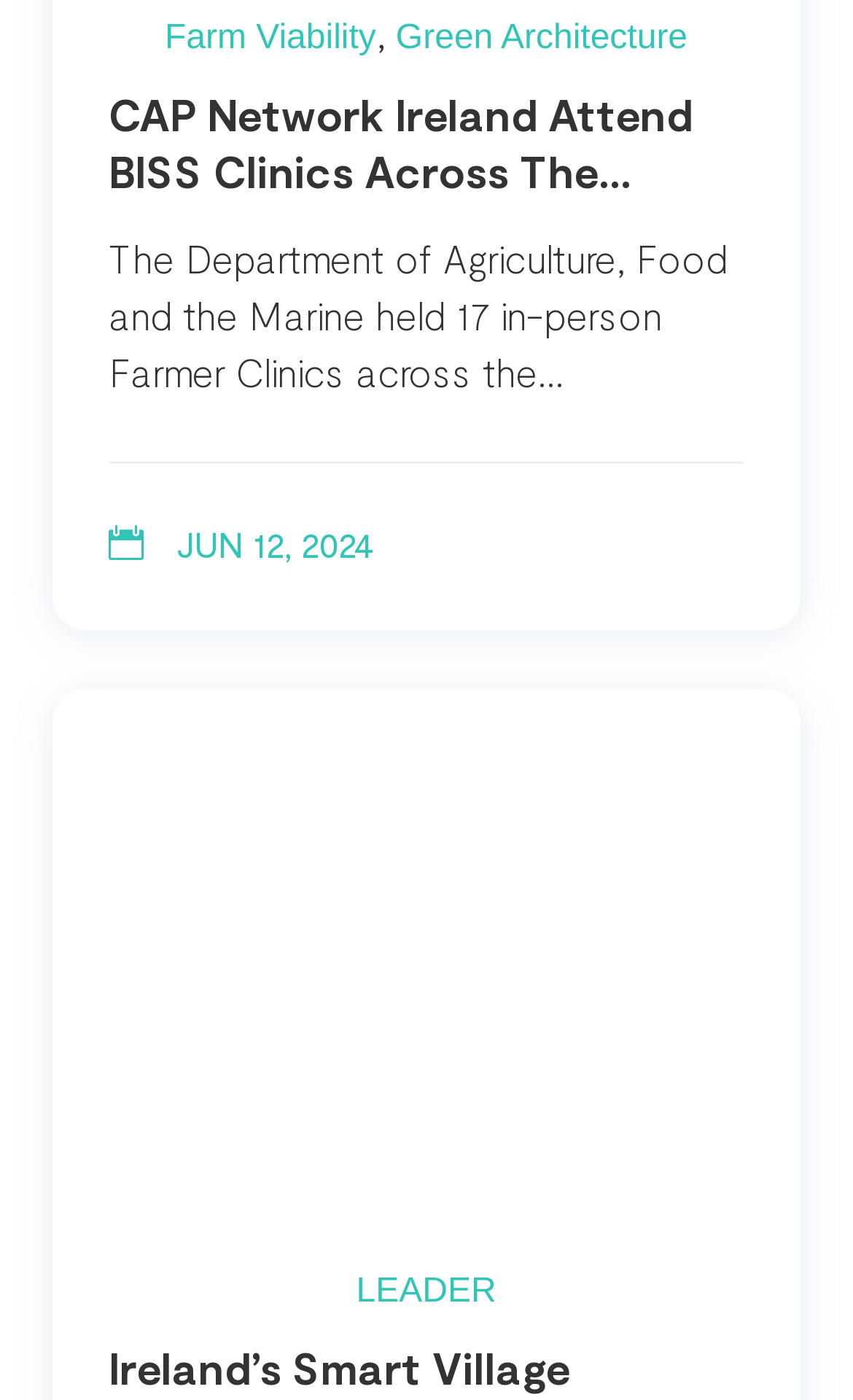How many in-person Farmer Clinics were held?
Refer to the image and provide a one-word or short phrase answer.

17